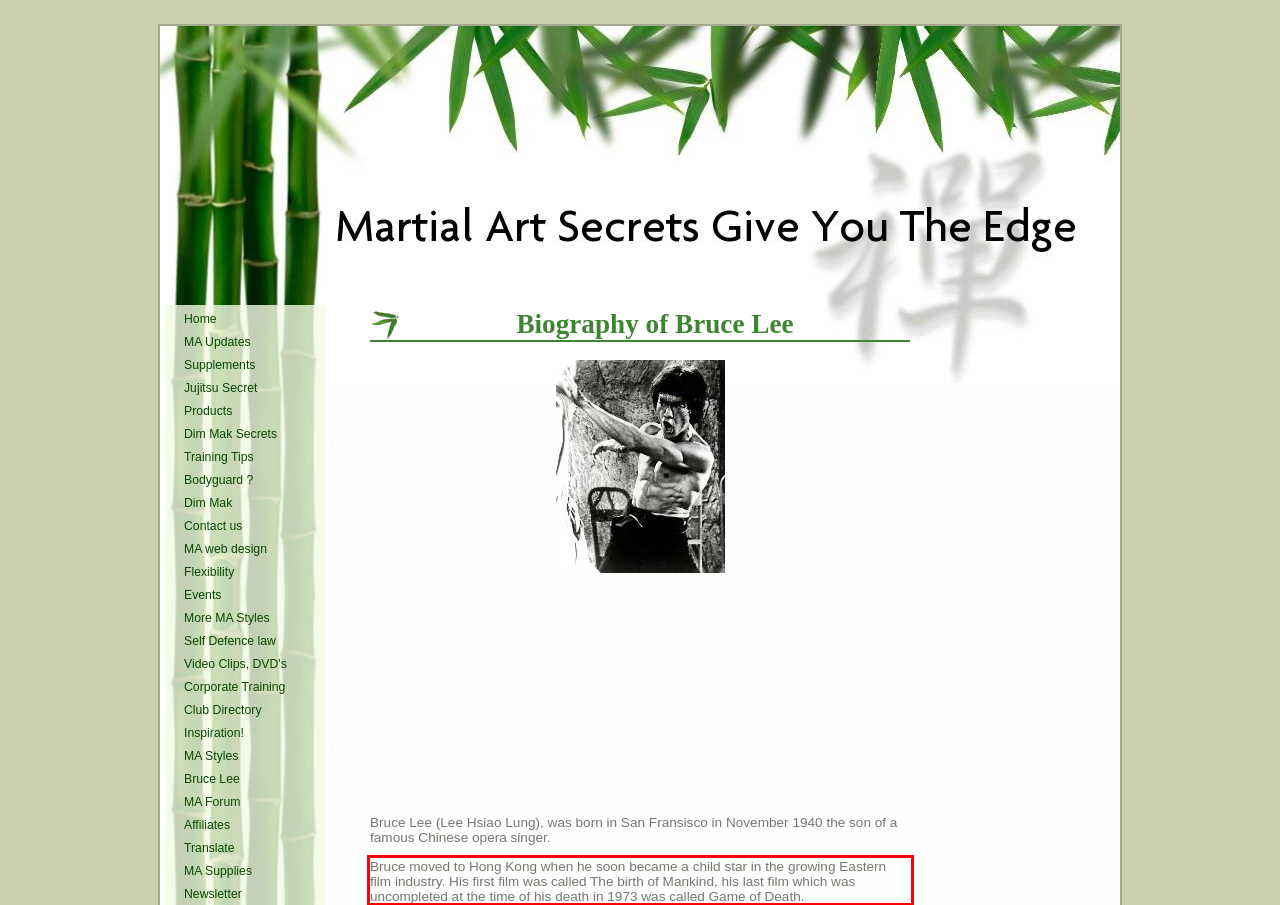Please use OCR to extract the text content from the red bounding box in the provided webpage screenshot.

Bruce moved to Hong Kong when he soon became a child star in the growing Eastern film industry. His first film was called The birth of Mankind, his last film which was uncompleted at the time of his death in 1973 was called Game of Death.